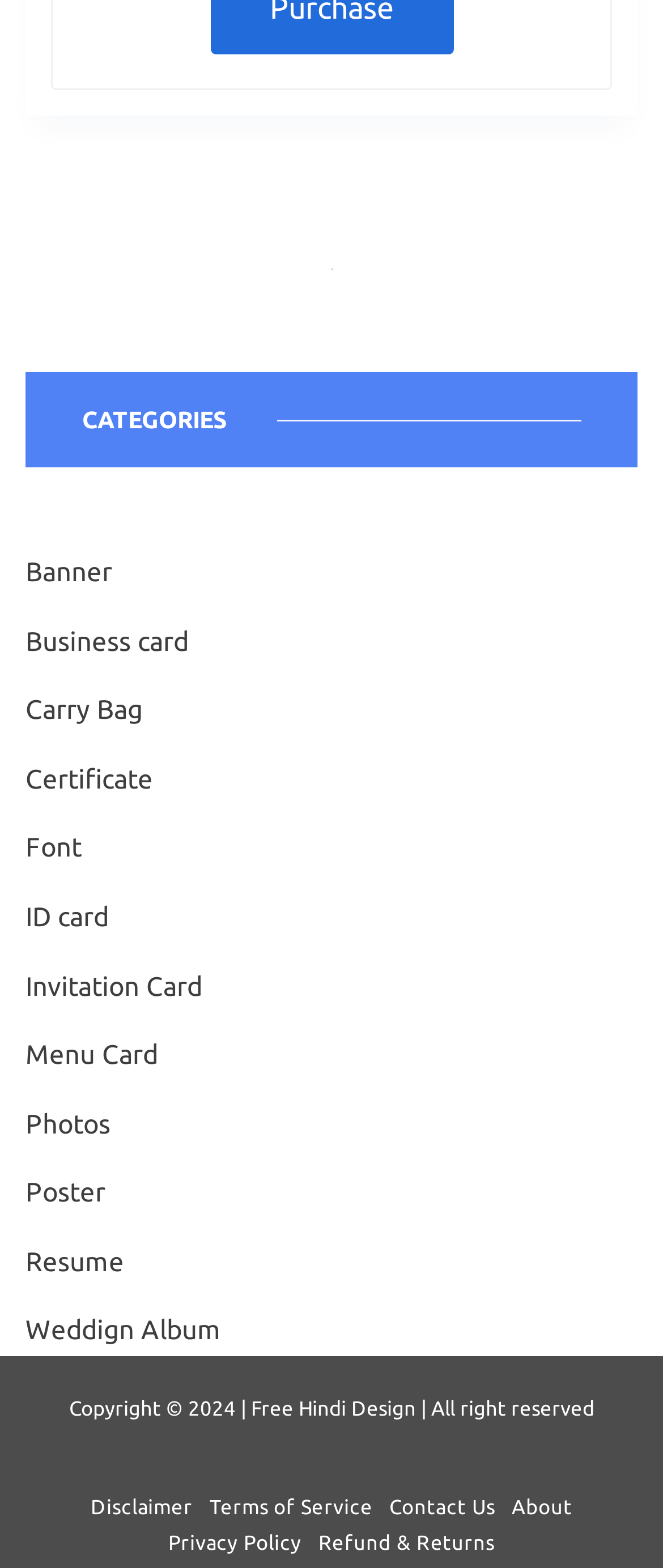Determine the coordinates of the bounding box for the clickable area needed to execute this instruction: "Click the link to 3 Inches Coloured Match Sticks".

None